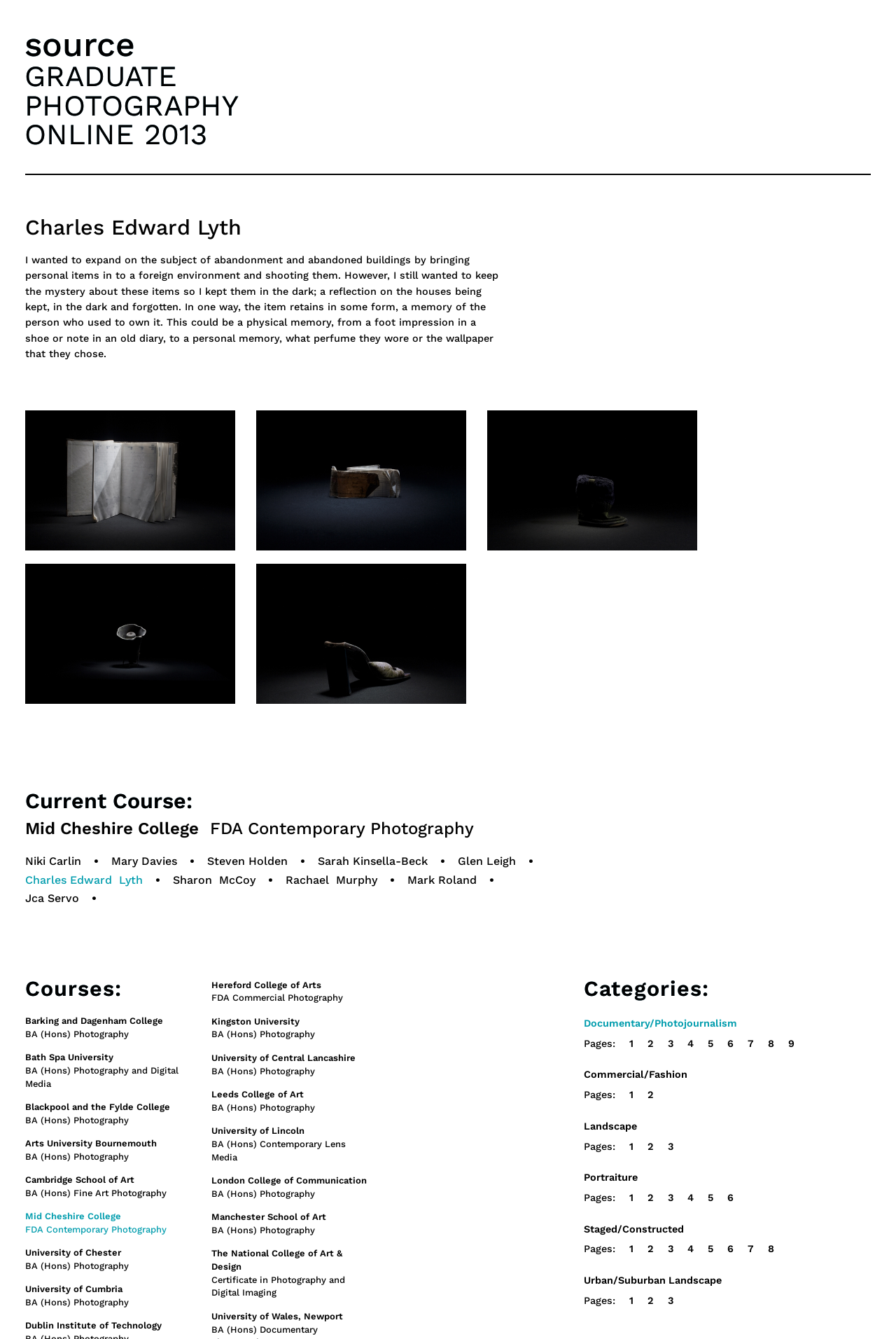Answer with a single word or phrase: 
How many courses are listed on this webpage?

14